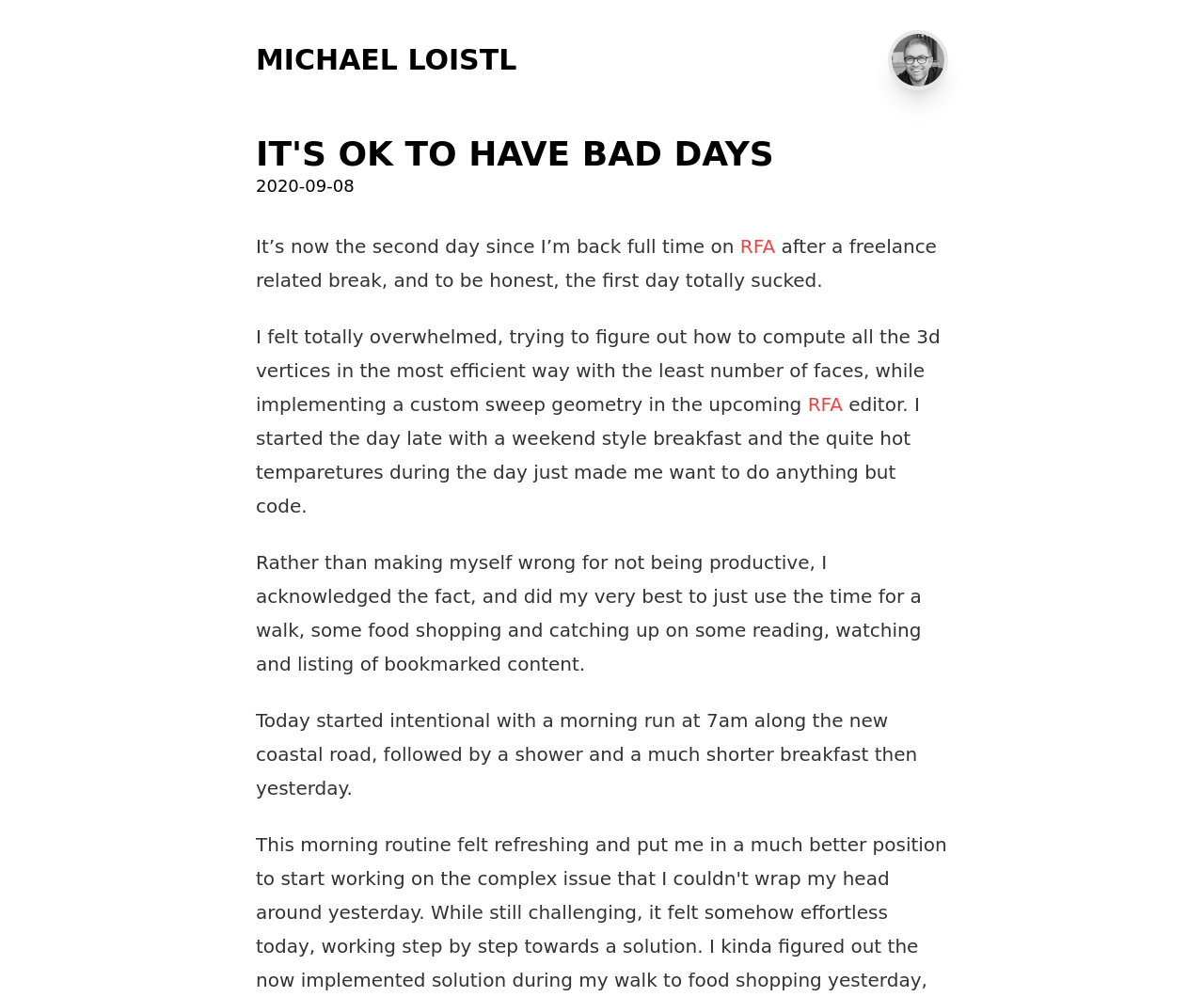What was the author's feeling on the first day?
Use the information from the screenshot to give a comprehensive response to the question.

I found the text 'I felt totally overwhelmed, trying to figure out how to compute all the 3d vertices in the most efficient way with the least number of faces, while implementing a custom sweep geometry in the upcoming editor.' in the StaticText element with bounding box coordinates [0.212, 0.326, 0.781, 0.417].